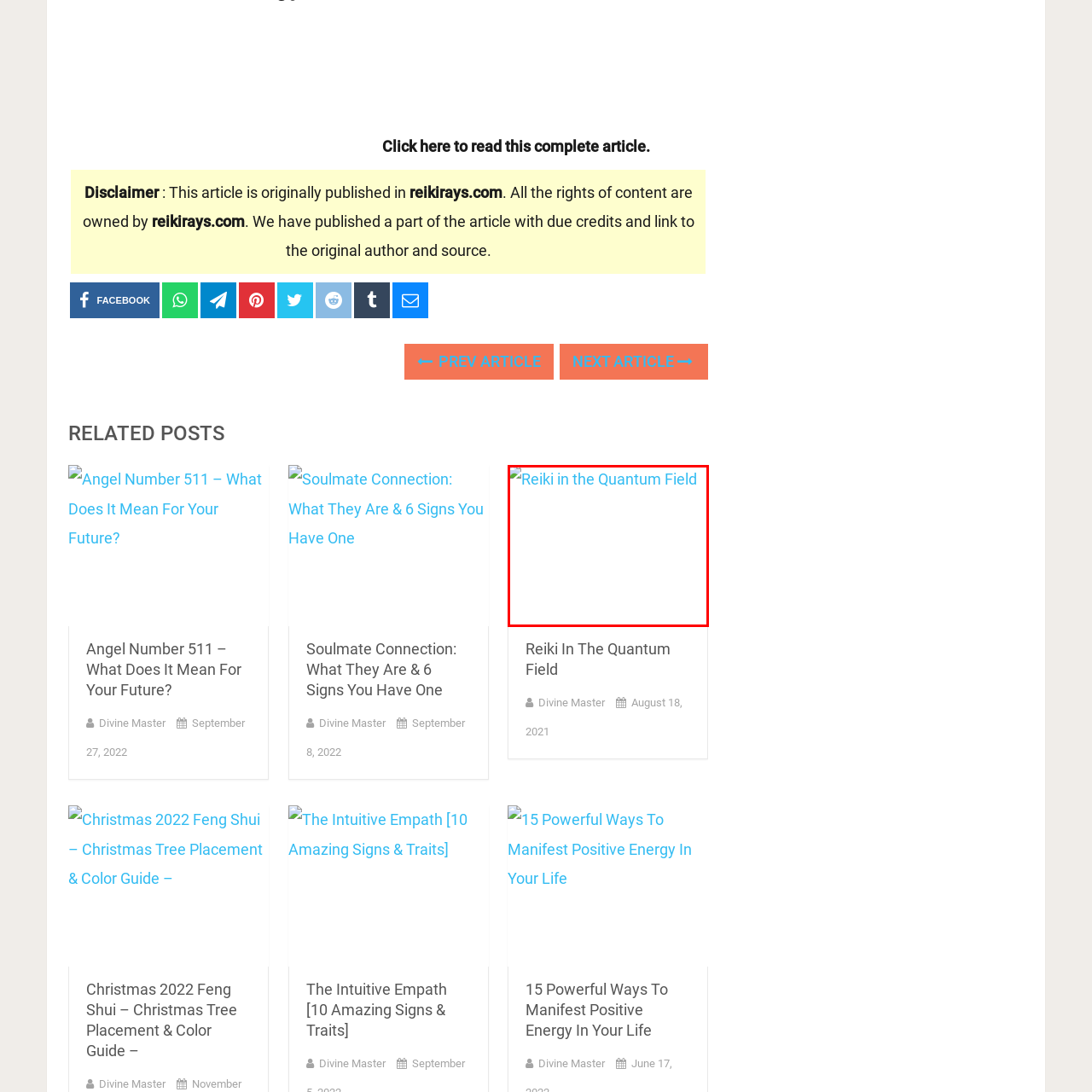What is the topic of the article?
Focus on the image enclosed by the red bounding box and elaborate on your answer to the question based on the visual details present.

The caption states that the image is paired with a title 'Reiki in the Quantum Field', which suggests that the topic of the article is related to Reiki and its connection to the quantum field.